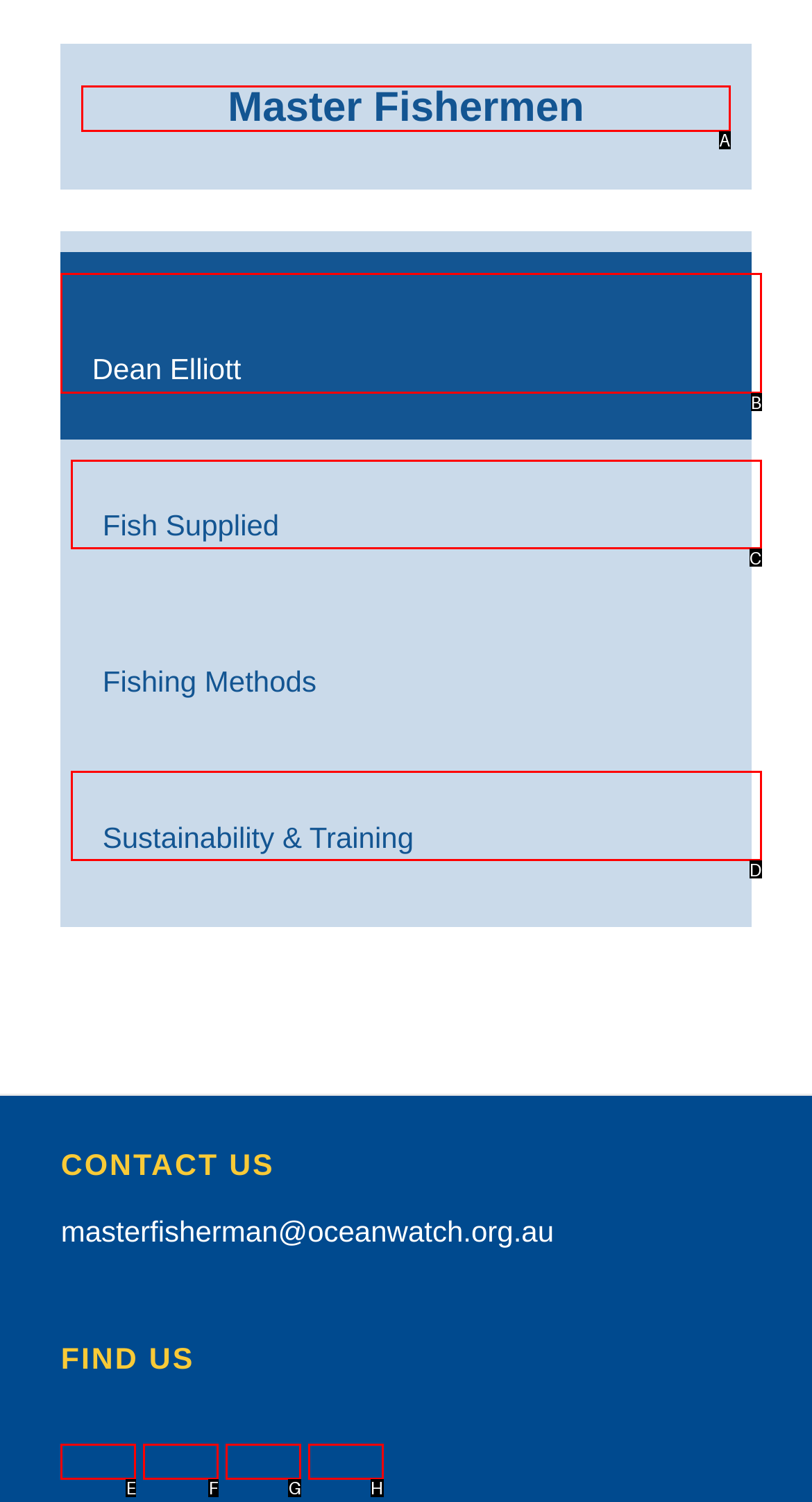Tell me which option best matches this description: Toggle Navigation
Answer with the letter of the matching option directly from the given choices.

None